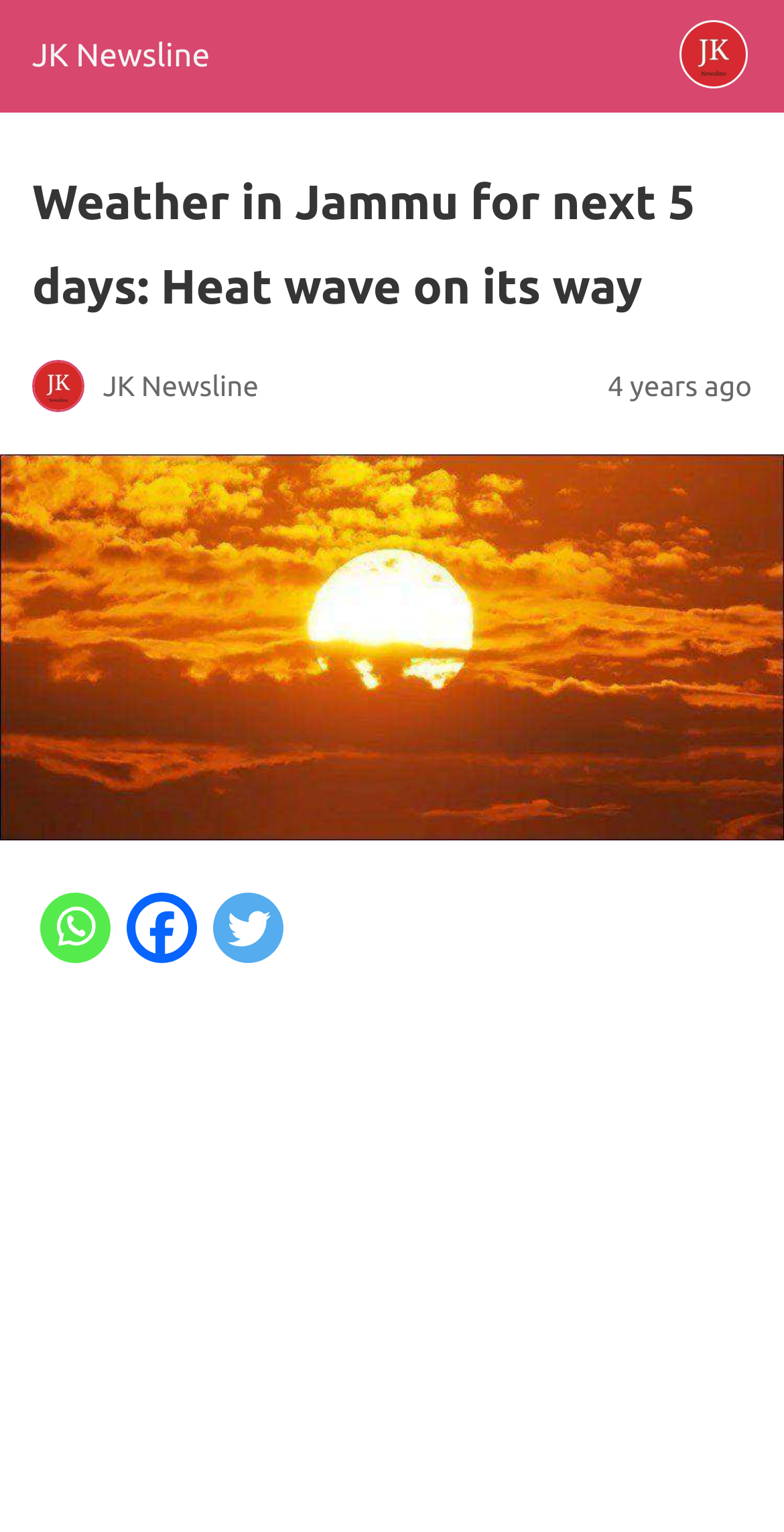Answer the question using only a single word or phrase: 
What is the weather forecast for Jammu?

Heat wave